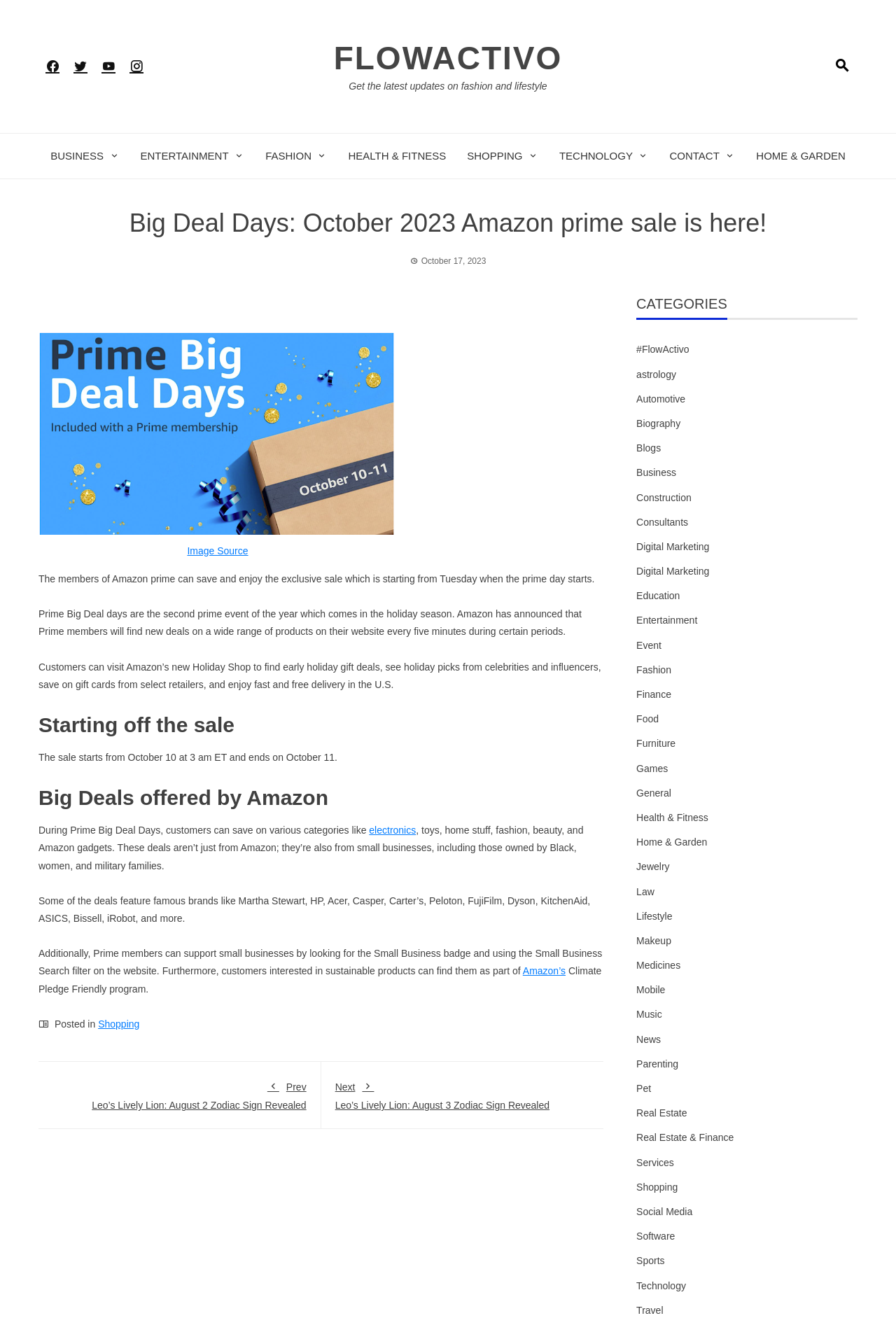Please identify the bounding box coordinates of the clickable area that will fulfill the following instruction: "Increase the quantity of the mattress". The coordinates should be in the format of four float numbers between 0 and 1, i.e., [left, top, right, bottom].

None